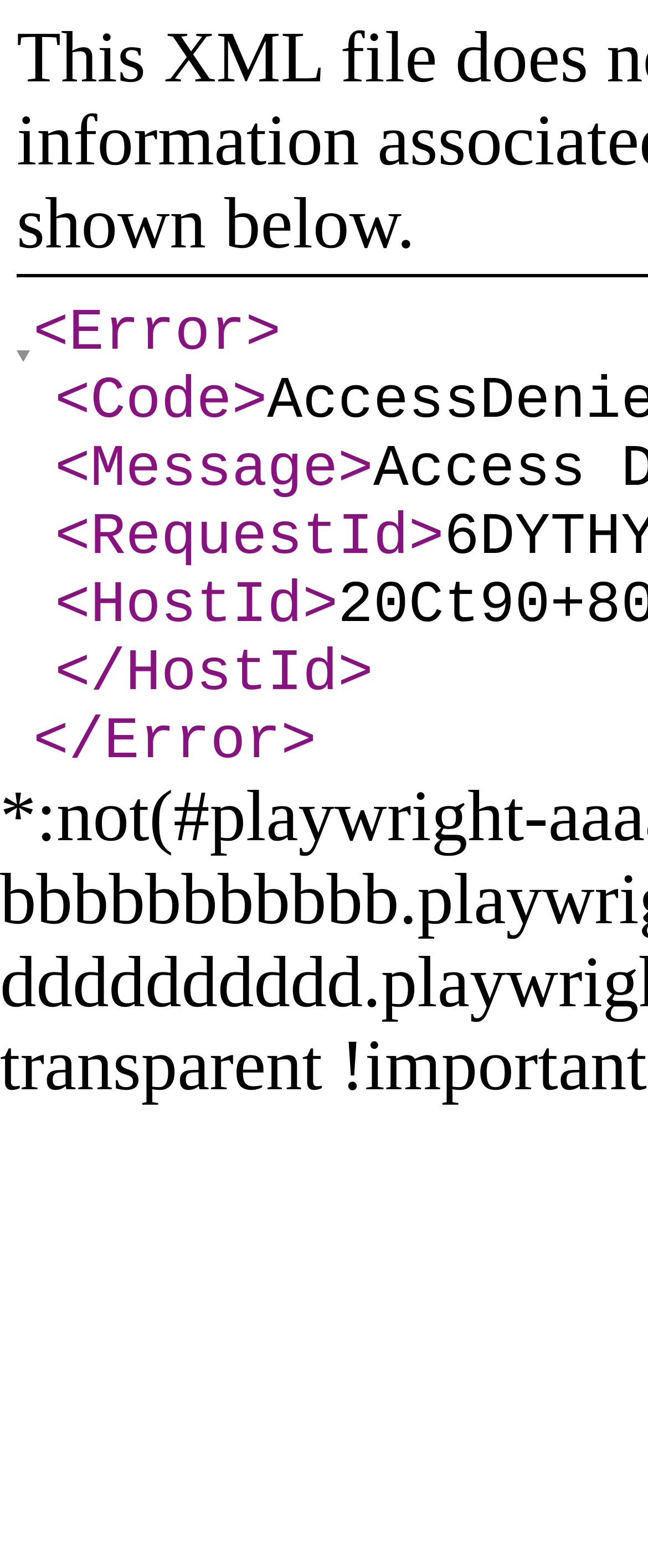What is the error message?
Look at the image and construct a detailed response to the question.

The error message is indicated by the StaticText element '<Error' at the top of the webpage, which suggests that an error has occurred.